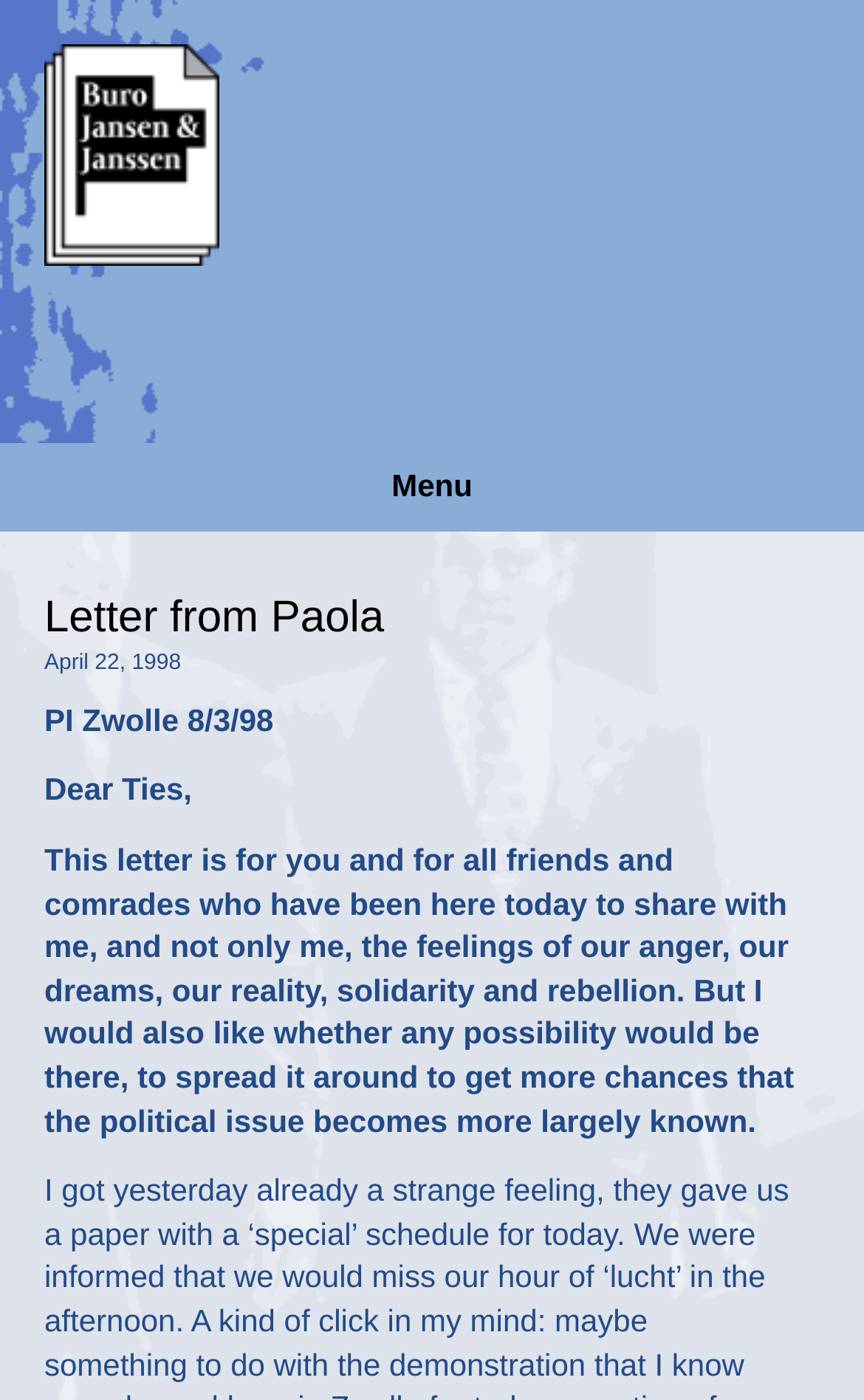Review the image closely and give a comprehensive answer to the question: What is the salutation used in the letter?

The salutation used in the letter is obtained from the StaticText element at [0.051, 0.551, 0.222, 0.577] which contains the text 'Dear Ties,'.